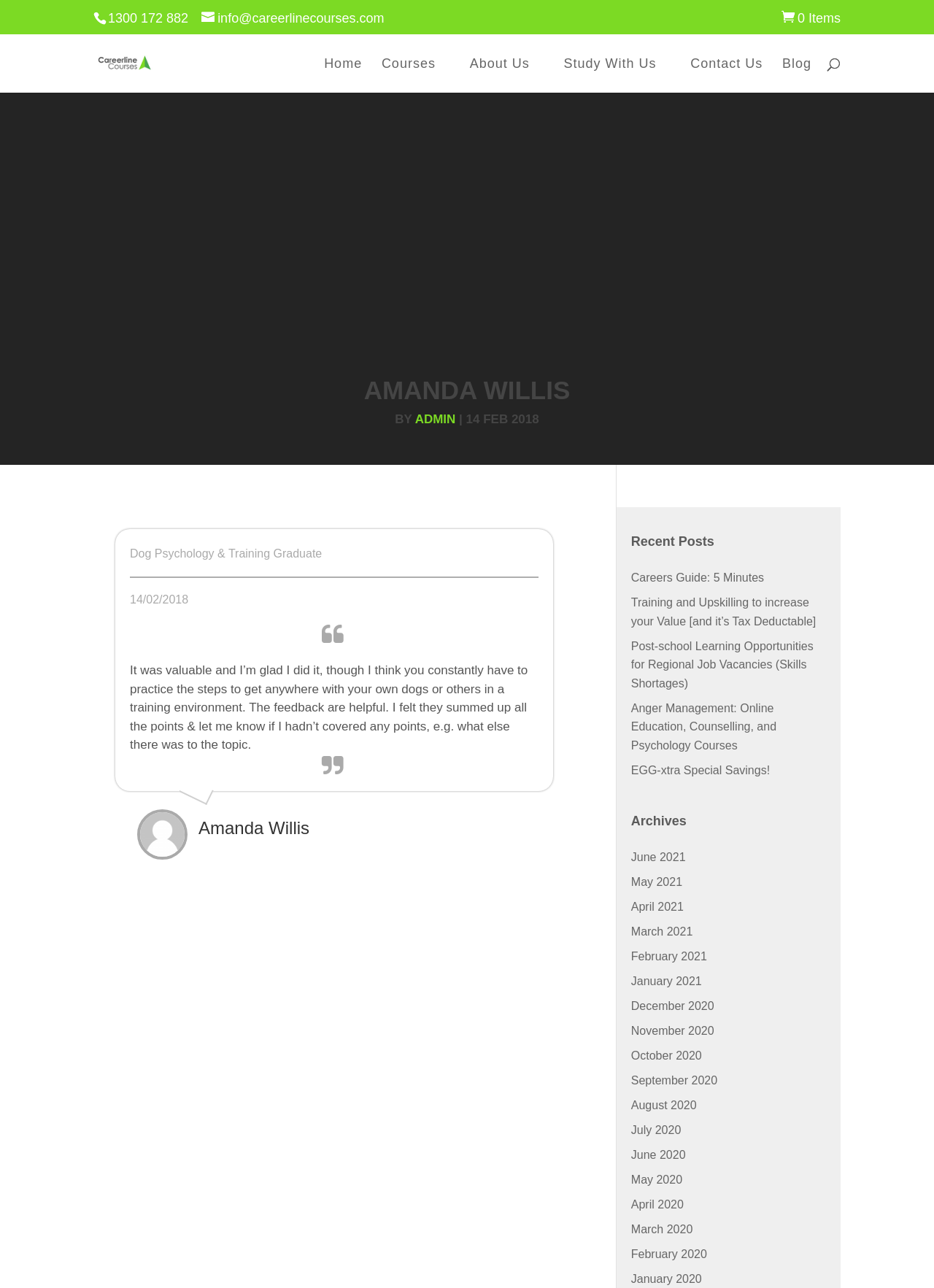Please locate the bounding box coordinates for the element that should be clicked to achieve the following instruction: "Read the blog". Ensure the coordinates are given as four float numbers between 0 and 1, i.e., [left, top, right, bottom].

[0.837, 0.045, 0.869, 0.072]